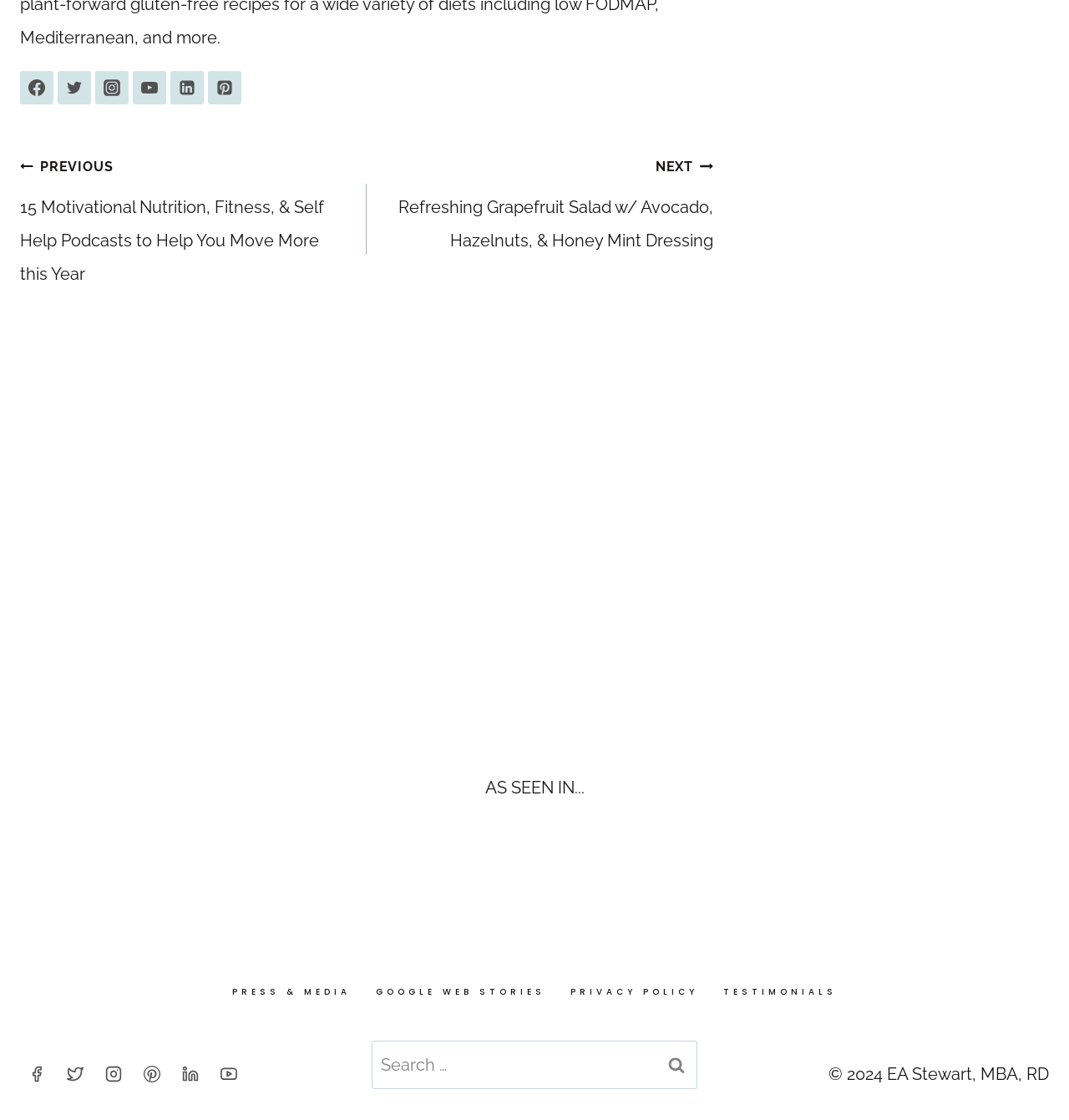What is the copyright information at the bottom?
Based on the image content, provide your answer in one word or a short phrase.

2024 EA Stewart, MBA, RD